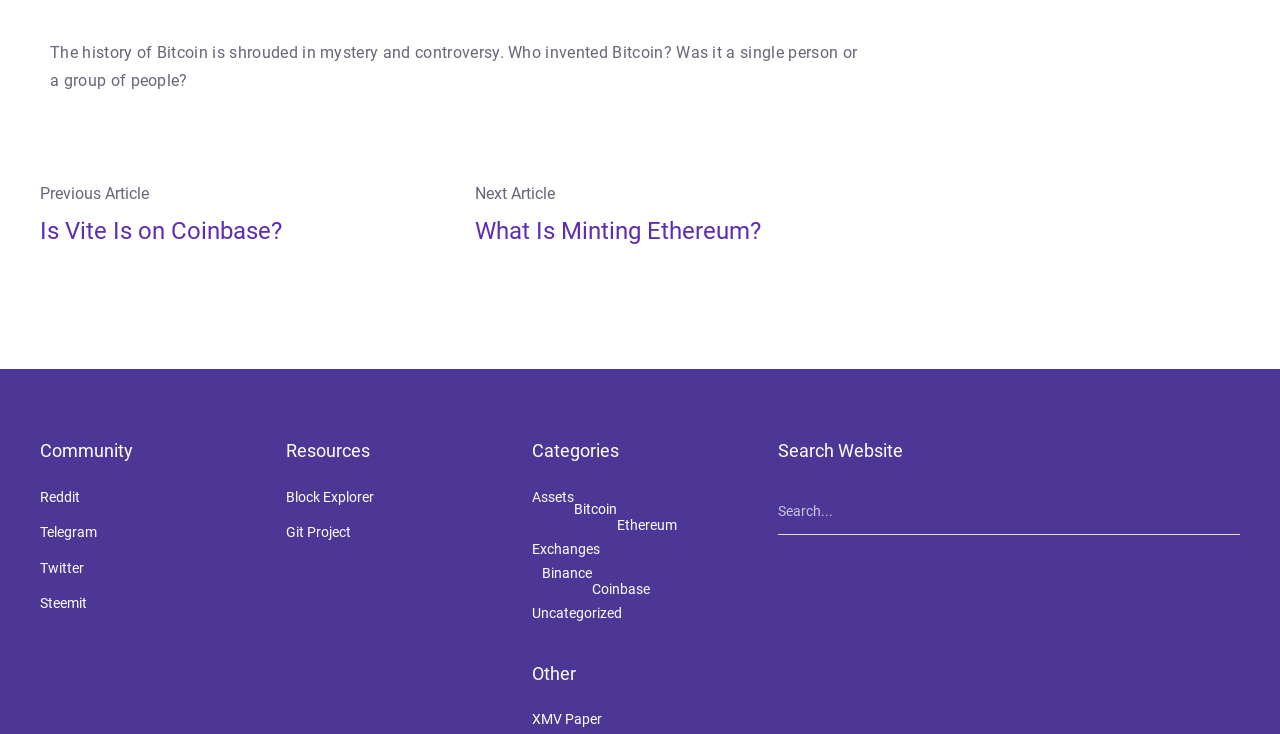Predict the bounding box of the UI element that fits this description: "input value="Search..." name="s" value="Search..."".

[0.608, 0.664, 0.969, 0.728]